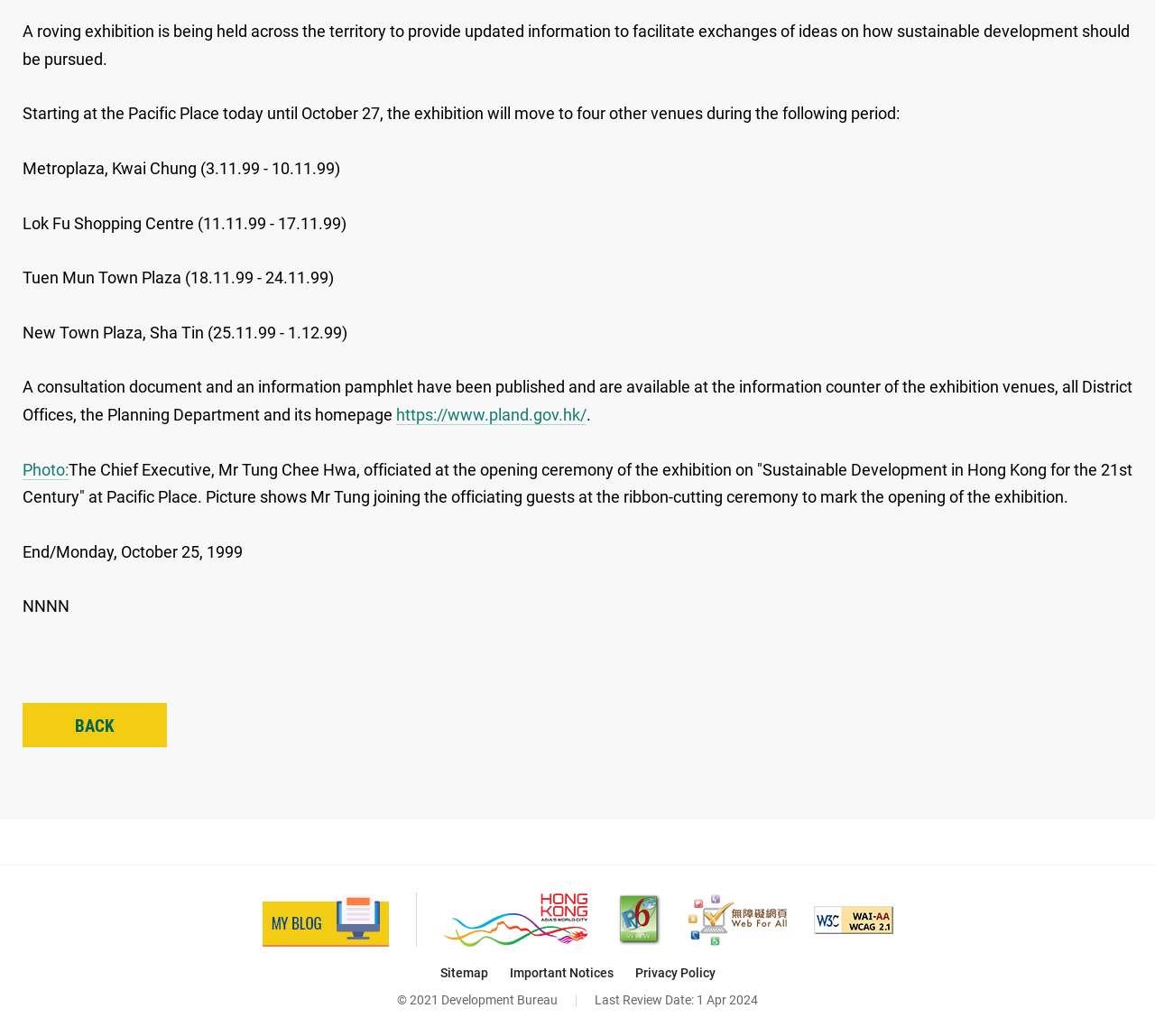Please locate the bounding box coordinates of the element that should be clicked to achieve the given instruction: "View the Brand Hong Kong website".

[0.384, 0.862, 0.508, 0.913]